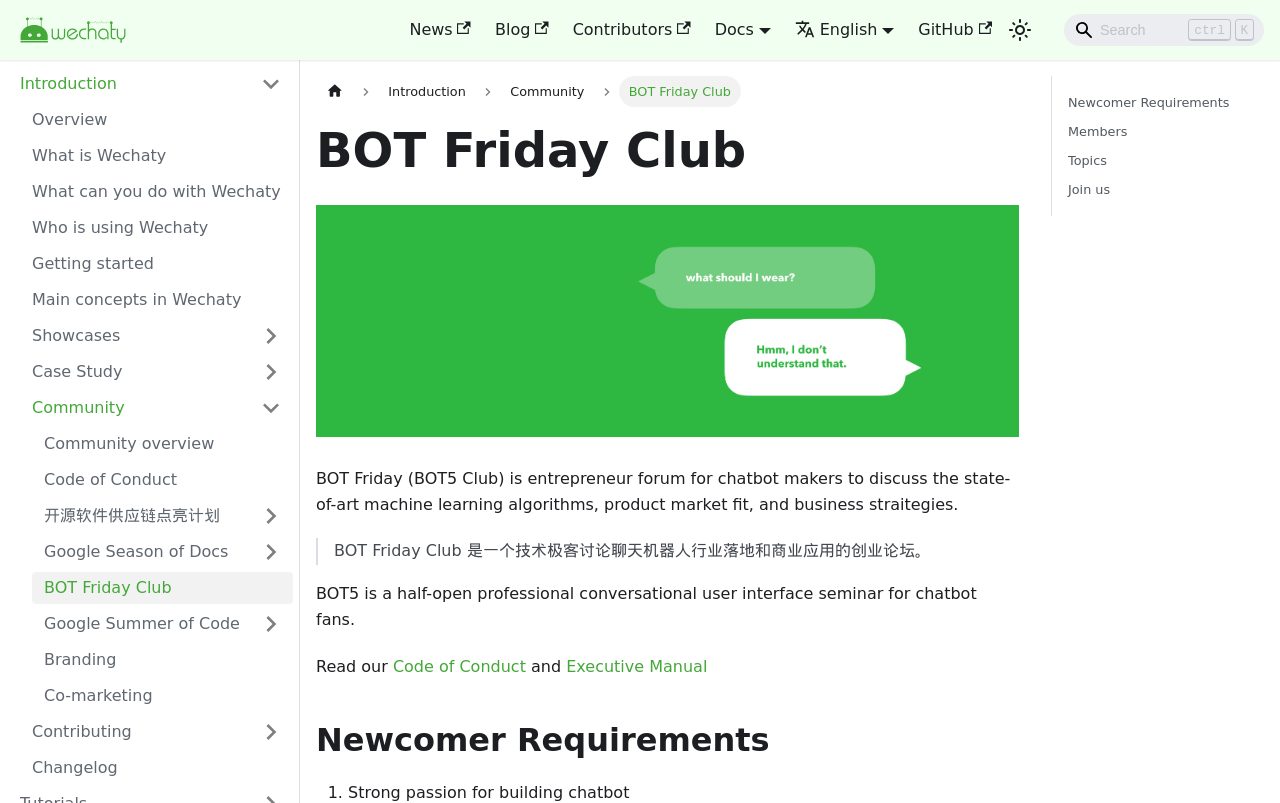Specify the bounding box coordinates of the area to click in order to execute this command: 'Click on the Wechaty Logo'. The coordinates should consist of four float numbers ranging from 0 to 1, and should be formatted as [left, top, right, bottom].

[0.012, 0.017, 0.108, 0.057]